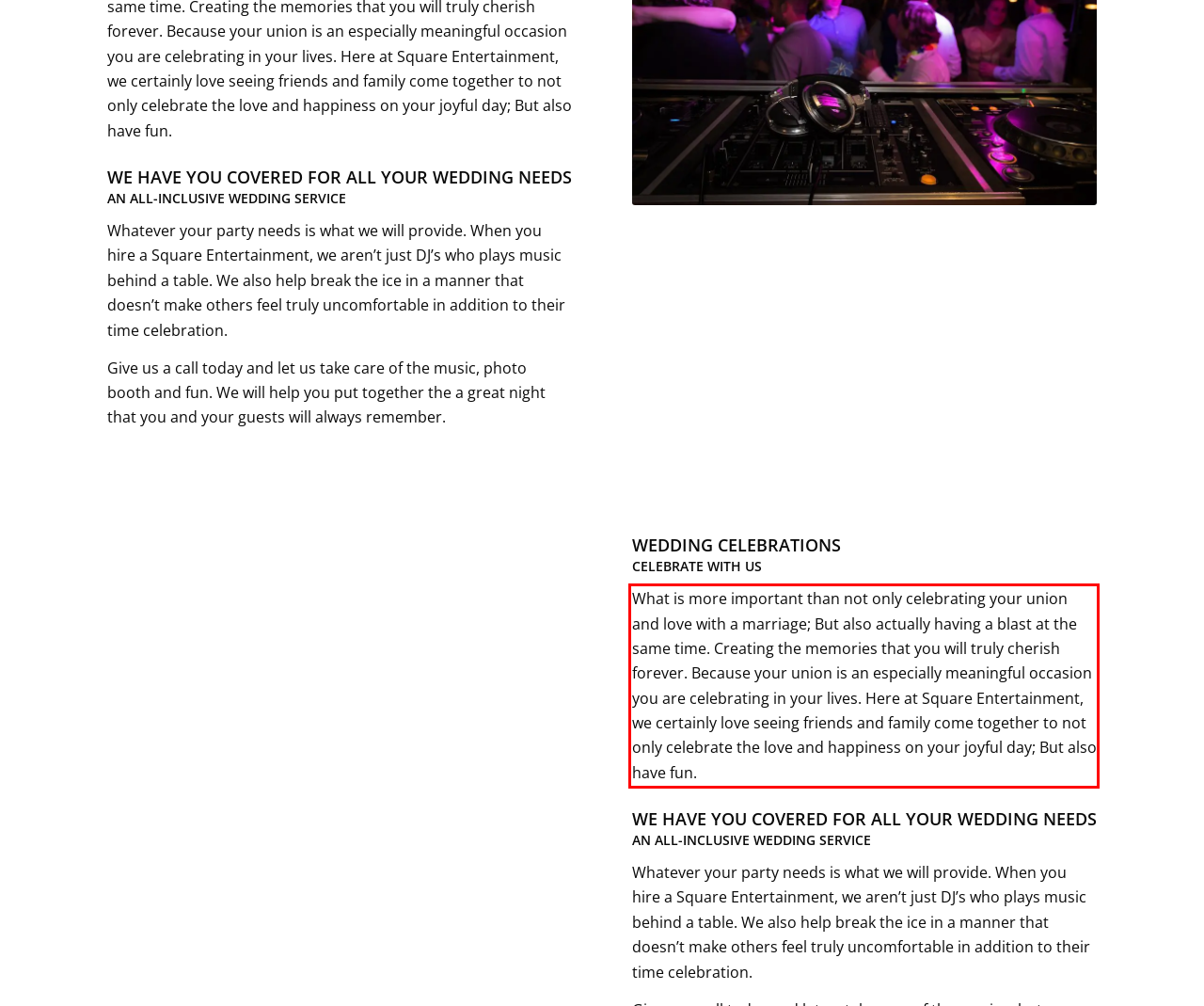You are given a screenshot showing a webpage with a red bounding box. Perform OCR to capture the text within the red bounding box.

What is more important than not only celebrating your union and love with a marriage; But also actually having a blast at the same time. Creating the memories that you will truly cherish forever. Because your union is an especially meaningful occasion you are celebrating in your lives. Here at Square Entertainment, we certainly love seeing friends and family come together to not only celebrate the love and happiness on your joyful day; But also have fun.